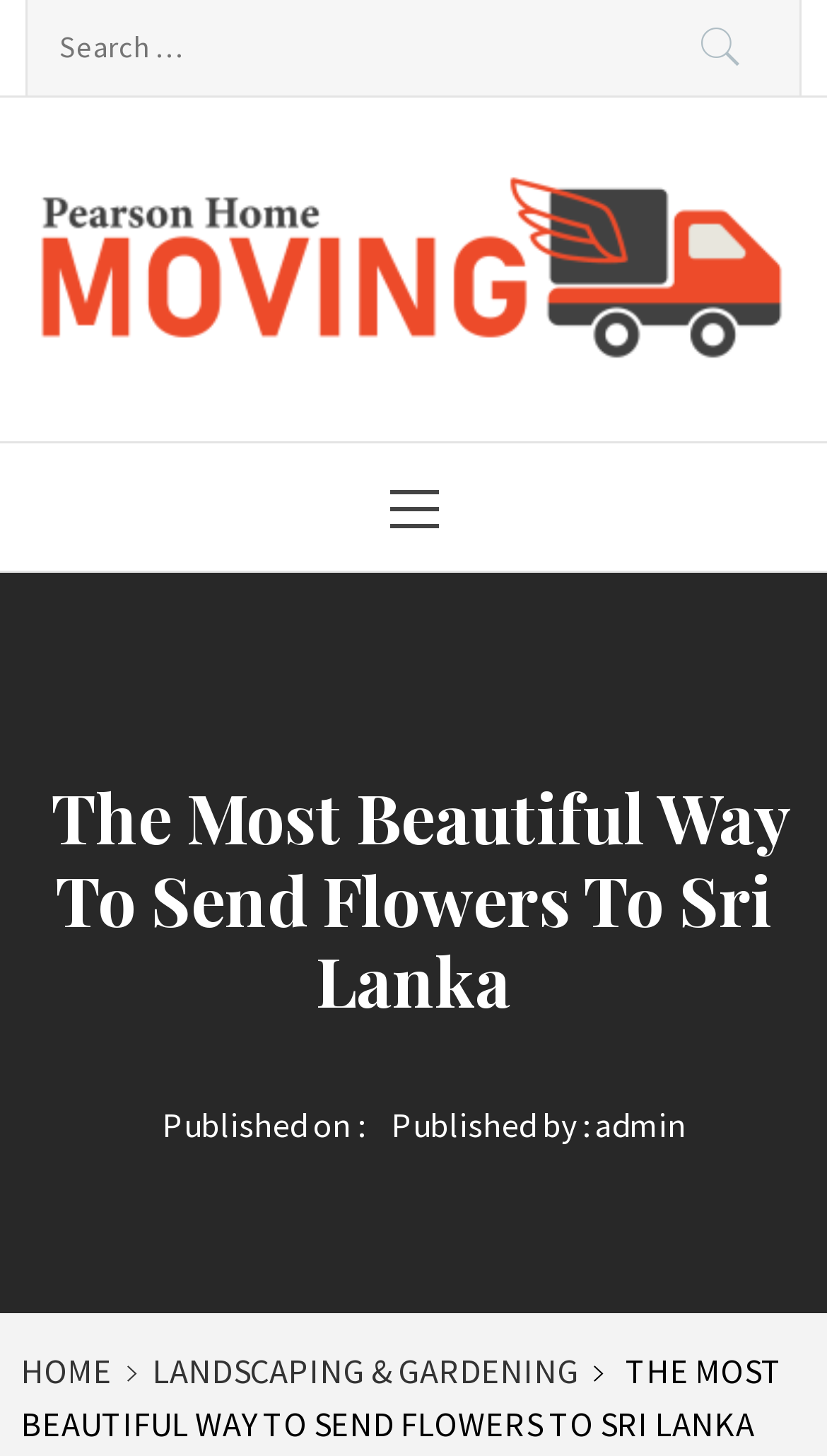What type of information does the website provide?
Using the details shown in the screenshot, provide a comprehensive answer to the question.

I found the answer by looking at the static text 'Home Improvement Information' on the webpage, which indicates that the website provides information related to home improvement.